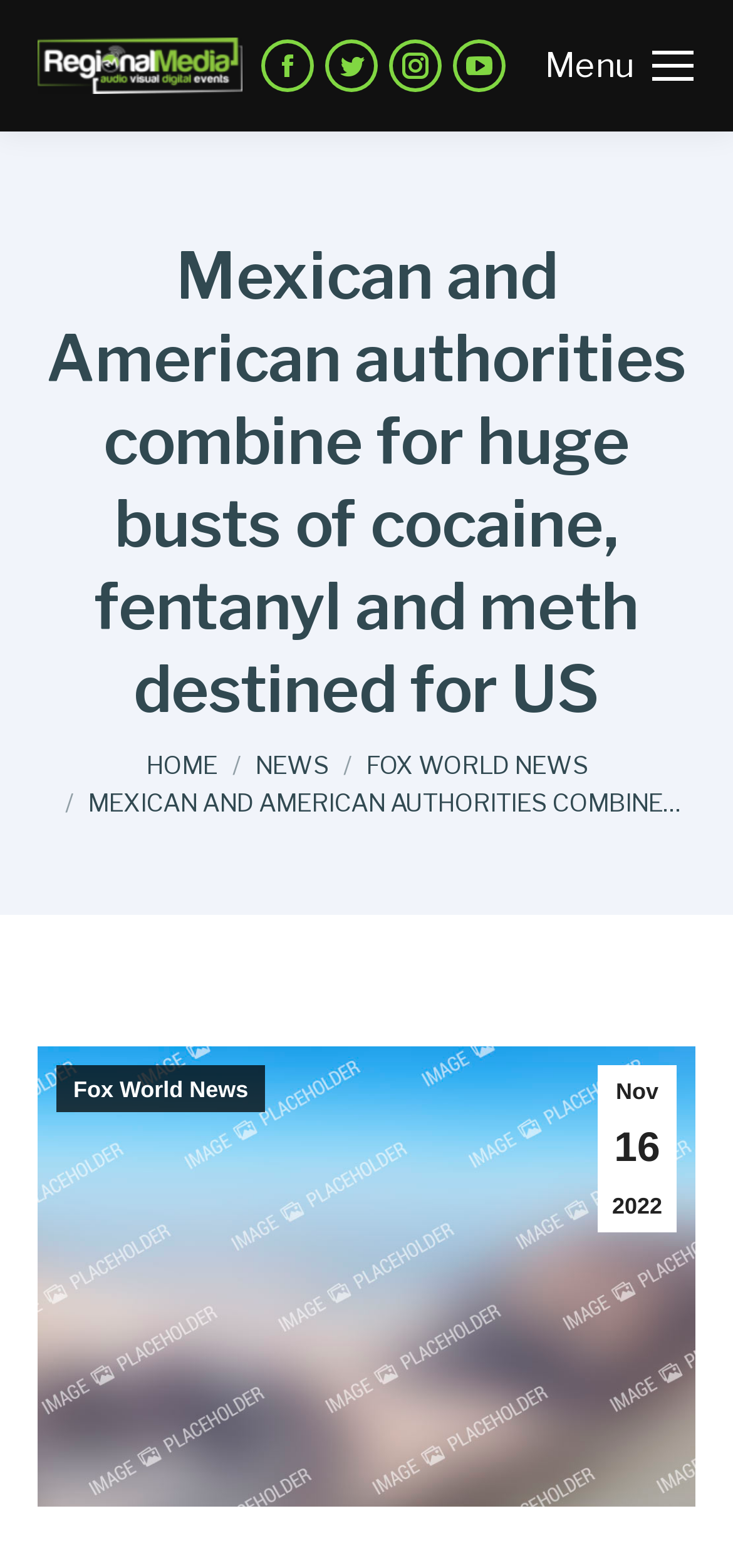Indicate the bounding box coordinates of the clickable region to achieve the following instruction: "View news on Nov 16 2022."

[0.815, 0.679, 0.923, 0.786]